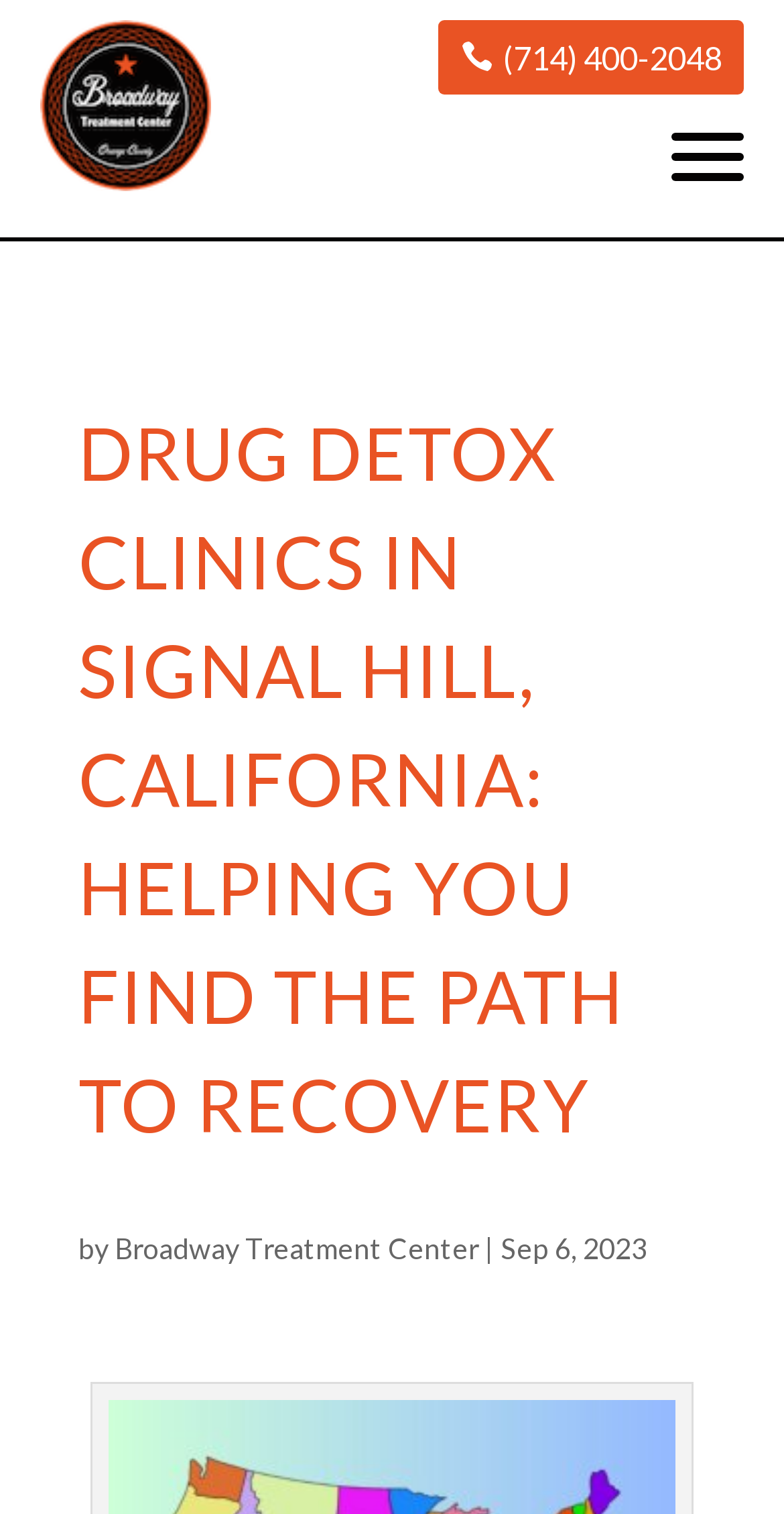Use the details in the image to answer the question thoroughly: 
What is the name of the treatment center mentioned?

I found the name of the treatment center by looking at the link element with the text 'Broadway Treatment Center' which is located below the main heading and next to the text 'by'.